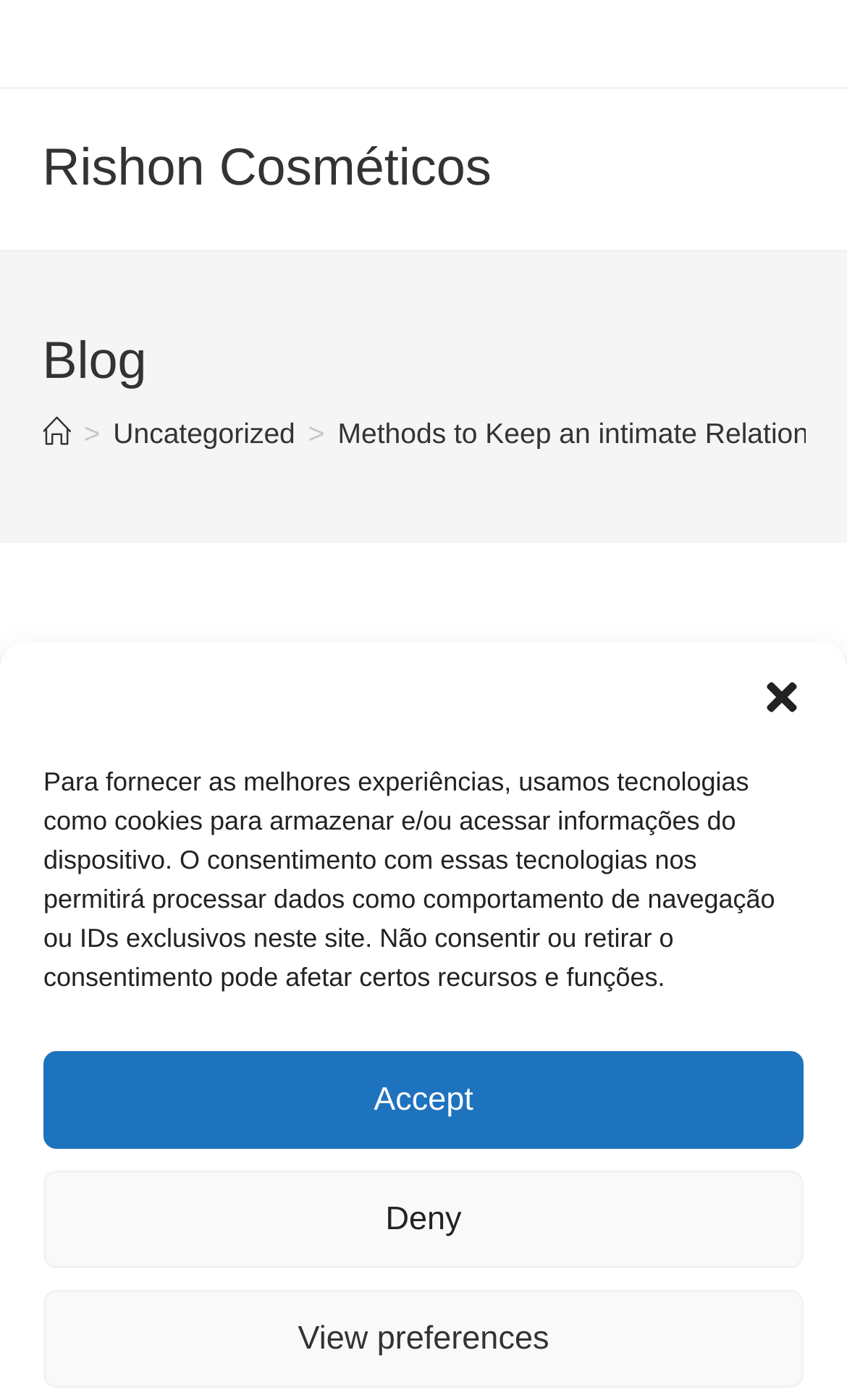Identify the bounding box coordinates for the element you need to click to achieve the following task: "Contact the enquiries team". Provide the bounding box coordinates as four float numbers between 0 and 1, in the form [left, top, right, bottom].

None